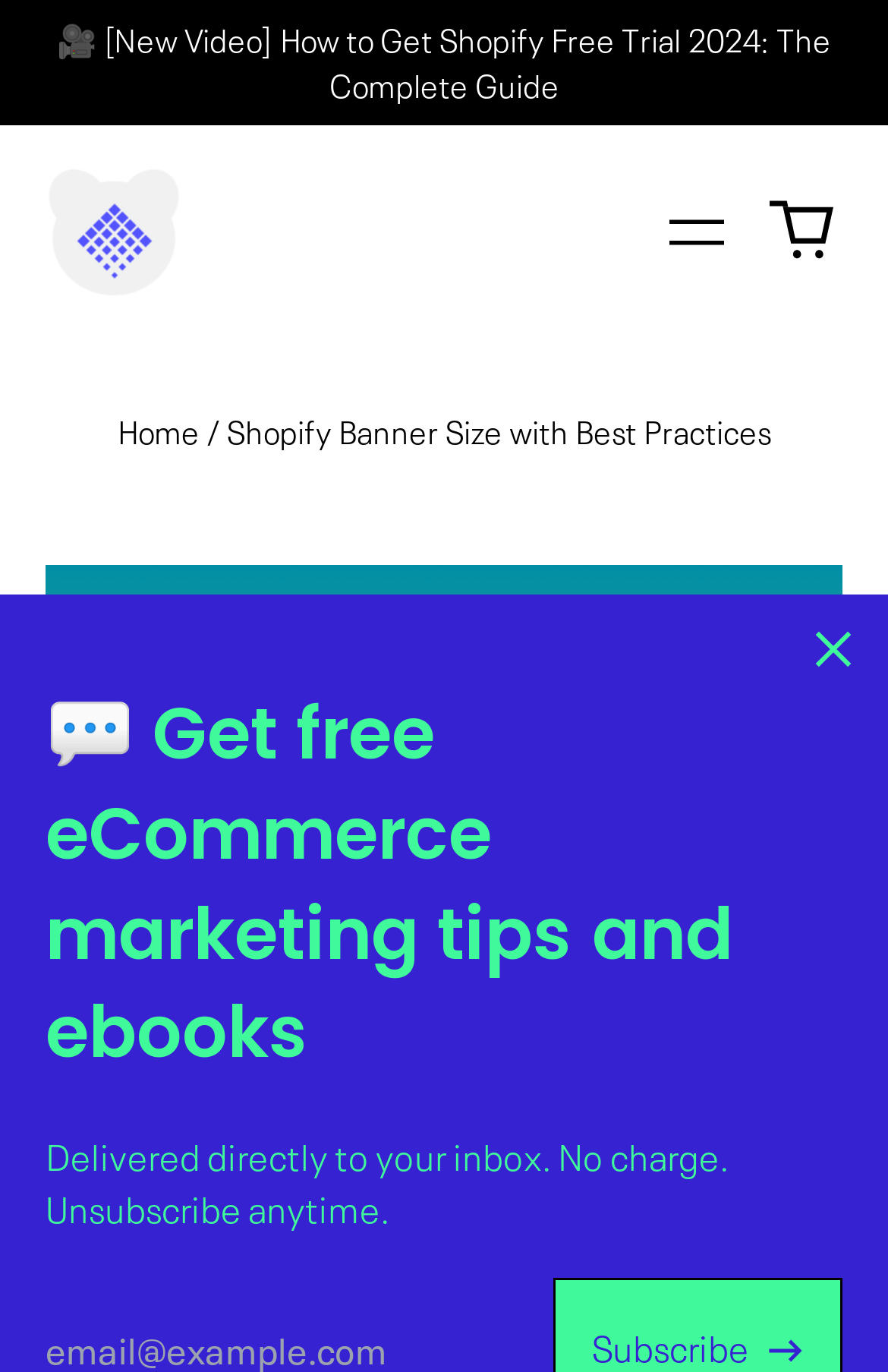Based on the image, provide a detailed response to the question:
What is the name of the store?

I found an image element with the text 'Bearie Store' and a bounding box coordinate of [0.051, 0.118, 0.205, 0.218]. This suggests that 'Bearie Store' is the name of the store.